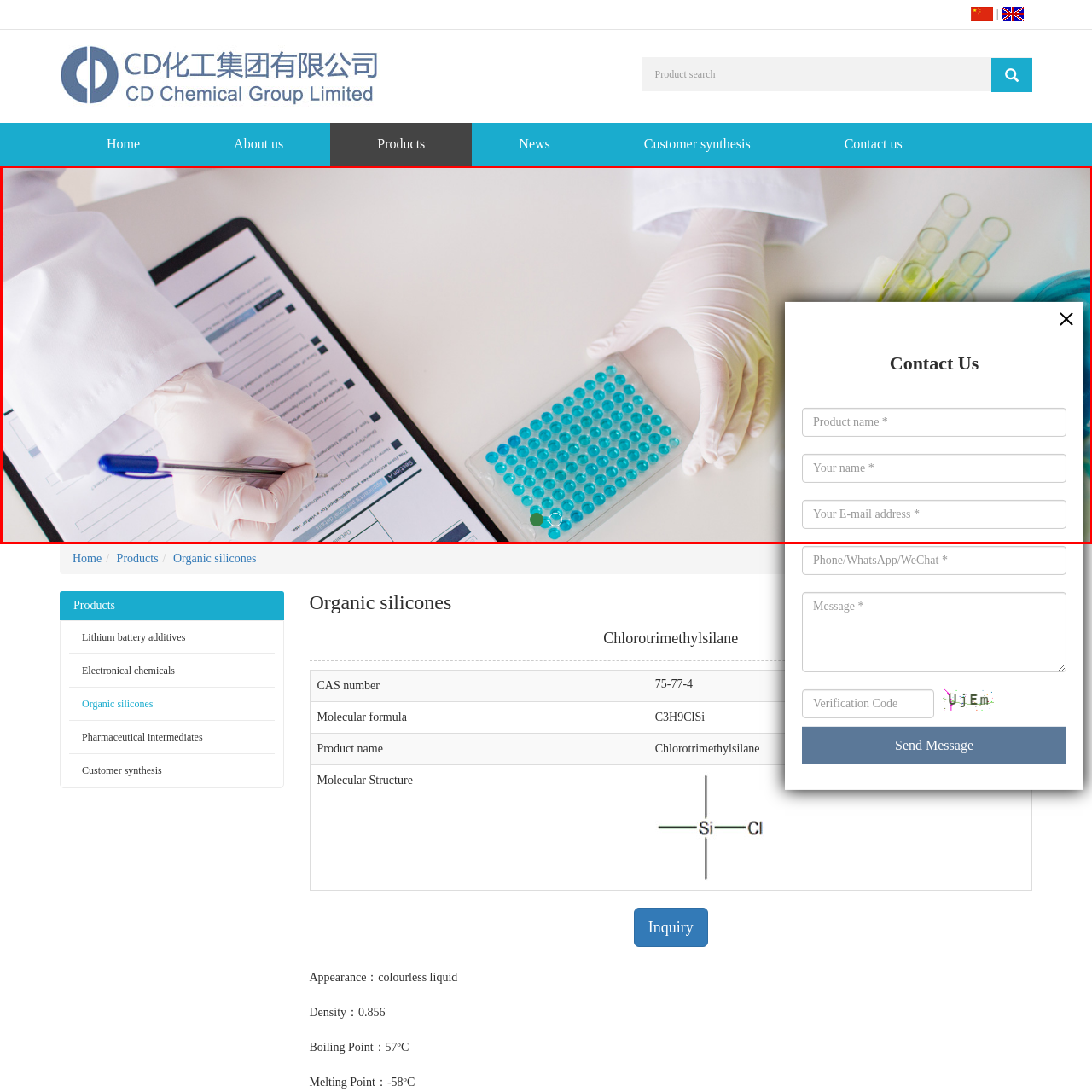Provide an in-depth caption for the picture enclosed by the red frame.

This image captures a professional laboratory setting, where a researcher in a white lab coat and disposable gloves is engaged in a task that involves both documentation and experimentation. The individual is holding a pen in their right hand, poised to write on a clipboard that features a detailed form, possibly related to a product inquiry or research data. 

In front of them is a clear Petri dish filled with vibrant blue liquid samples, indicative of a laboratory experiment or analysis process. To the right, a digital interface displays a "Contact Us" form, inviting users to input their product name, name, and email address, suggesting a focus on customer engagement or support within the scientific or chemical industry. The overall composition not only emphasizes the meticulous nature of laboratory work but also highlights the importance of communication in professional scientific environments.